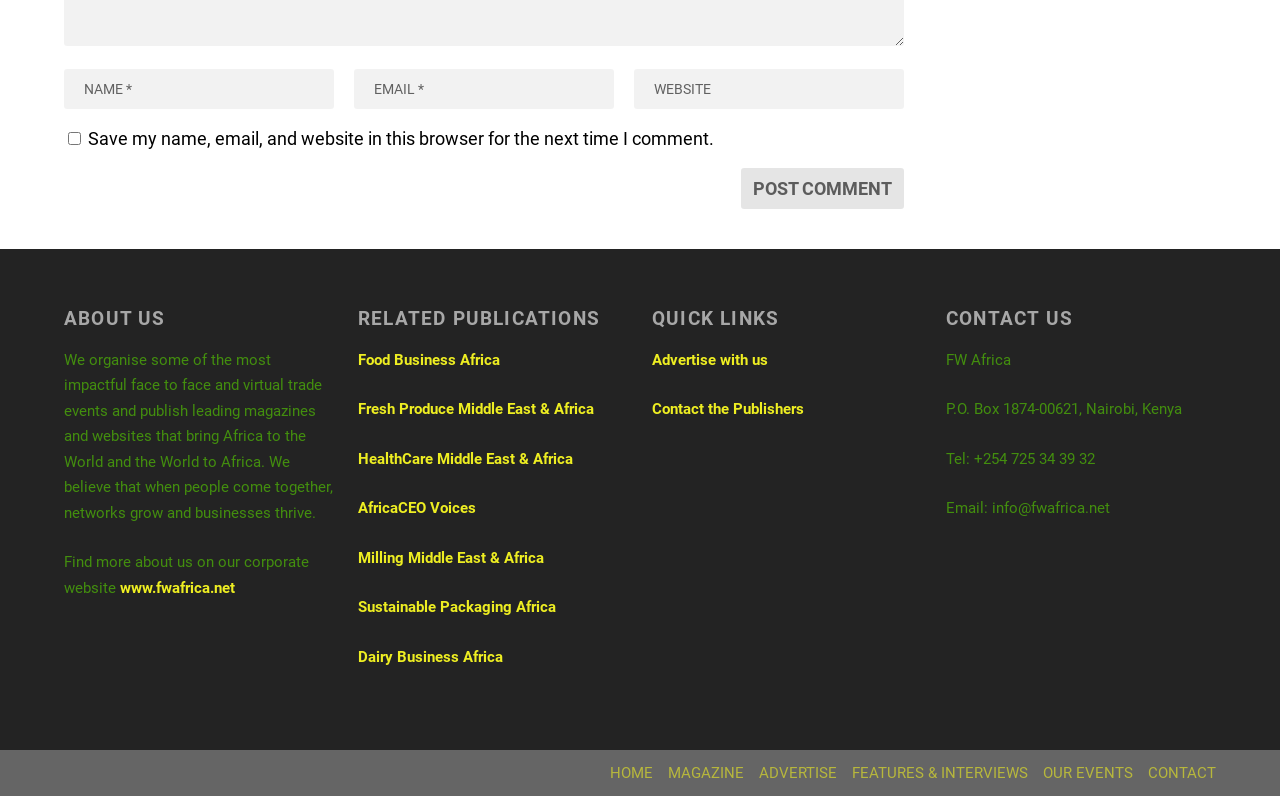Respond with a single word or phrase:
What is the name of the company's corporate website?

www.fwafrica.net